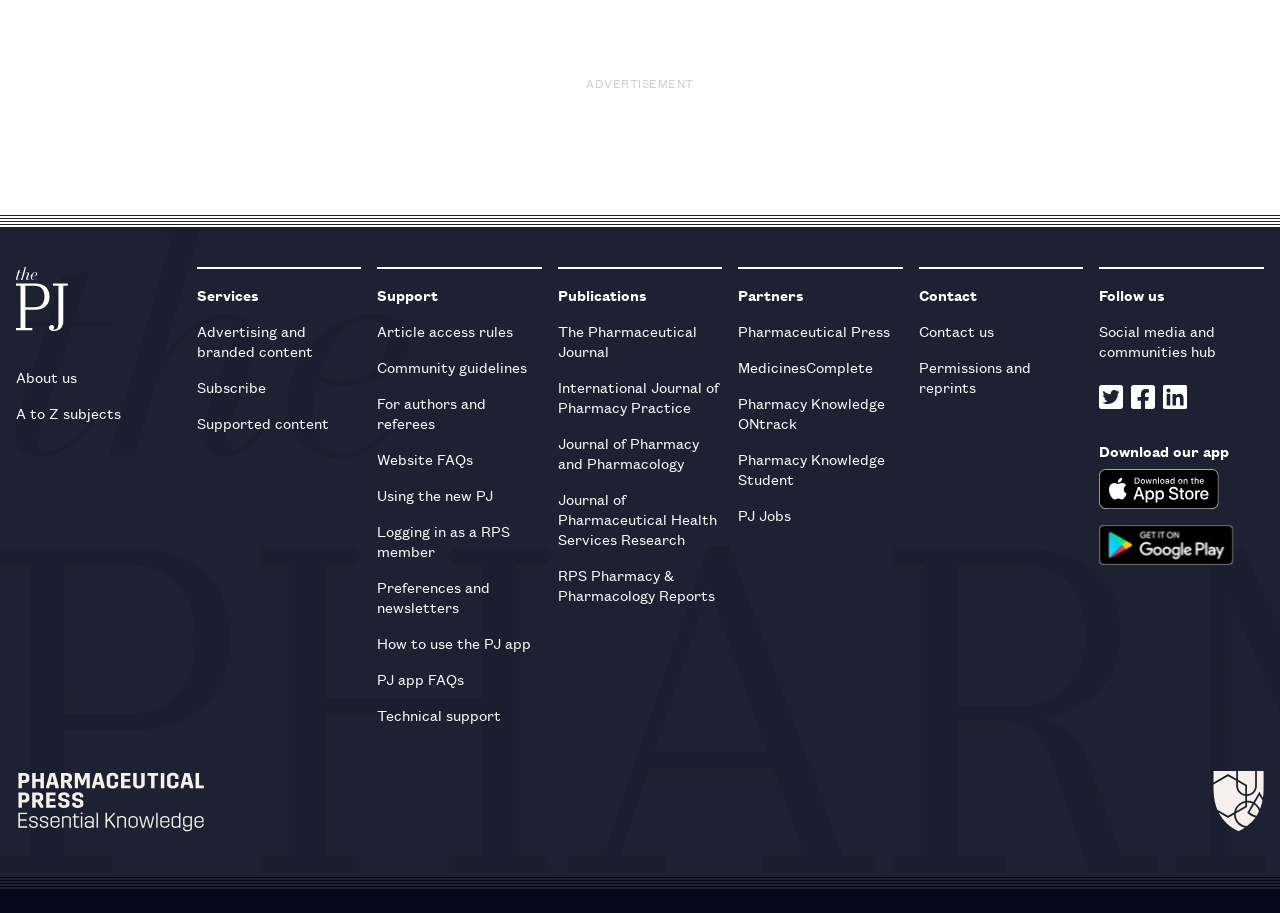Identify the coordinates of the bounding box for the element that must be clicked to accomplish the instruction: "Get it from the App Store".

[0.859, 0.514, 0.953, 0.558]